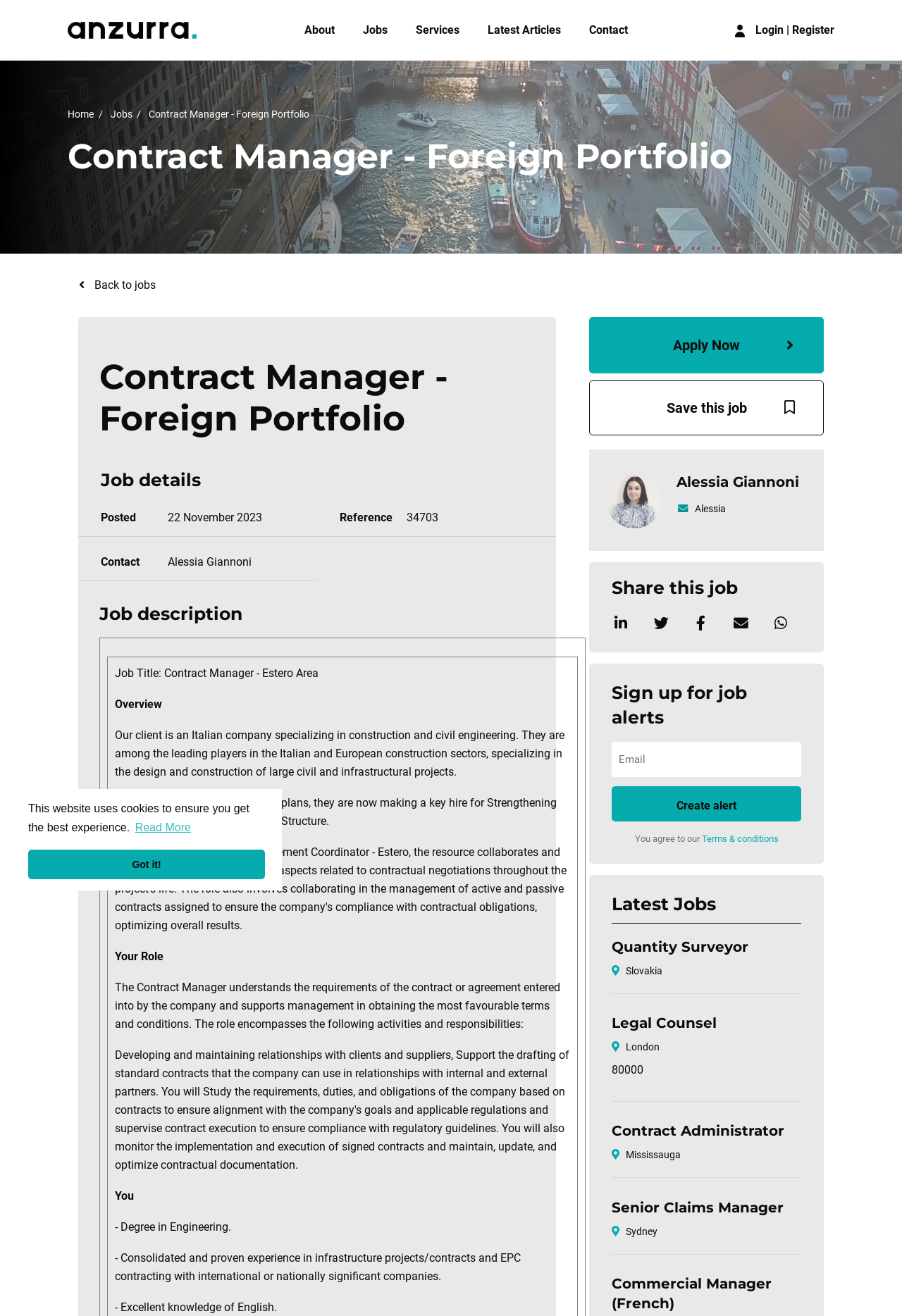Specify the bounding box coordinates (top-left x, top-left y, bottom-right x, bottom-right y) of the UI element in the screenshot that matches this description: Quantity Surveyor

[0.678, 0.713, 0.83, 0.726]